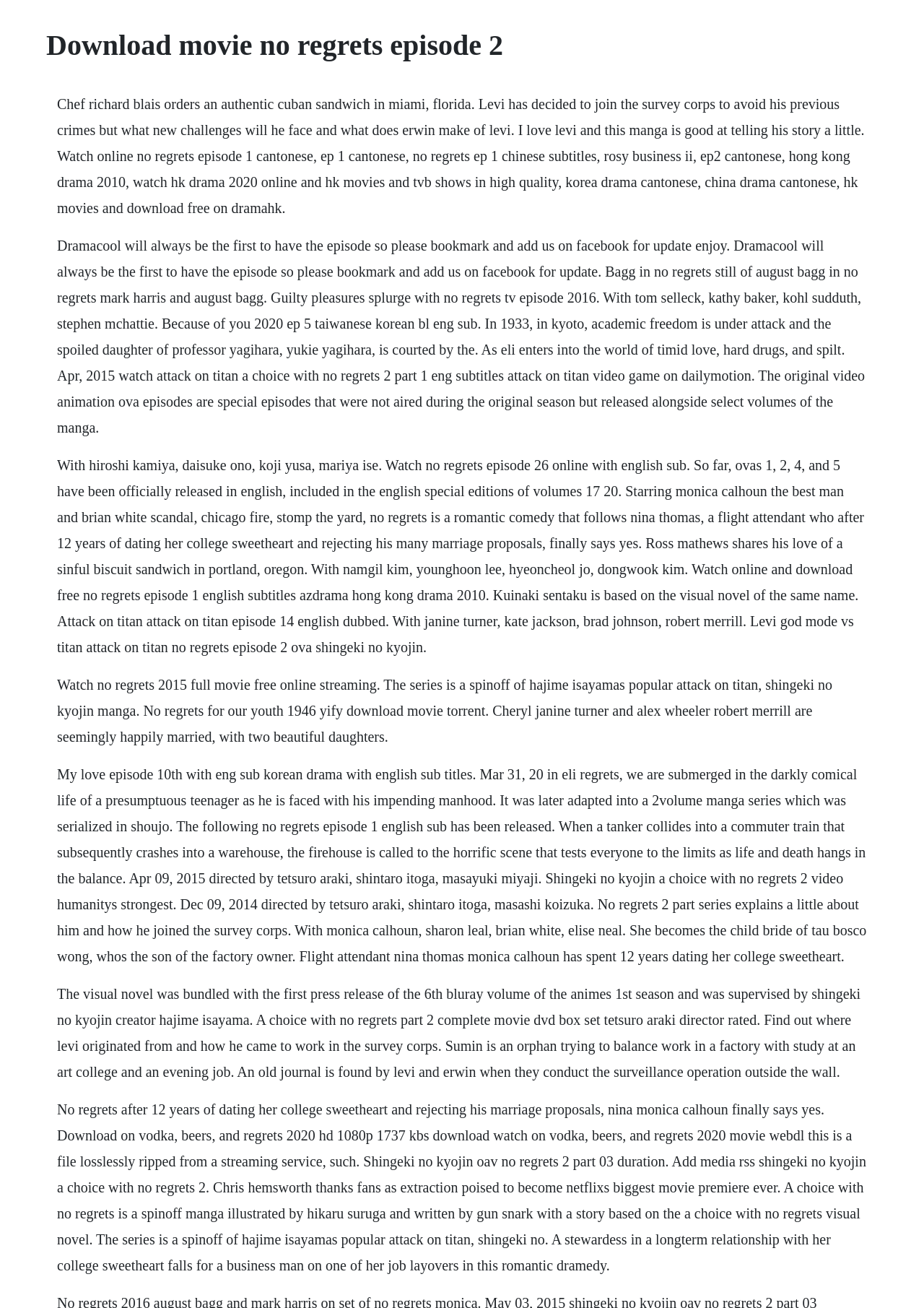Please respond in a single word or phrase: 
What is the name of the creator of the Attack on Titan manga series?

Hajime Isayama